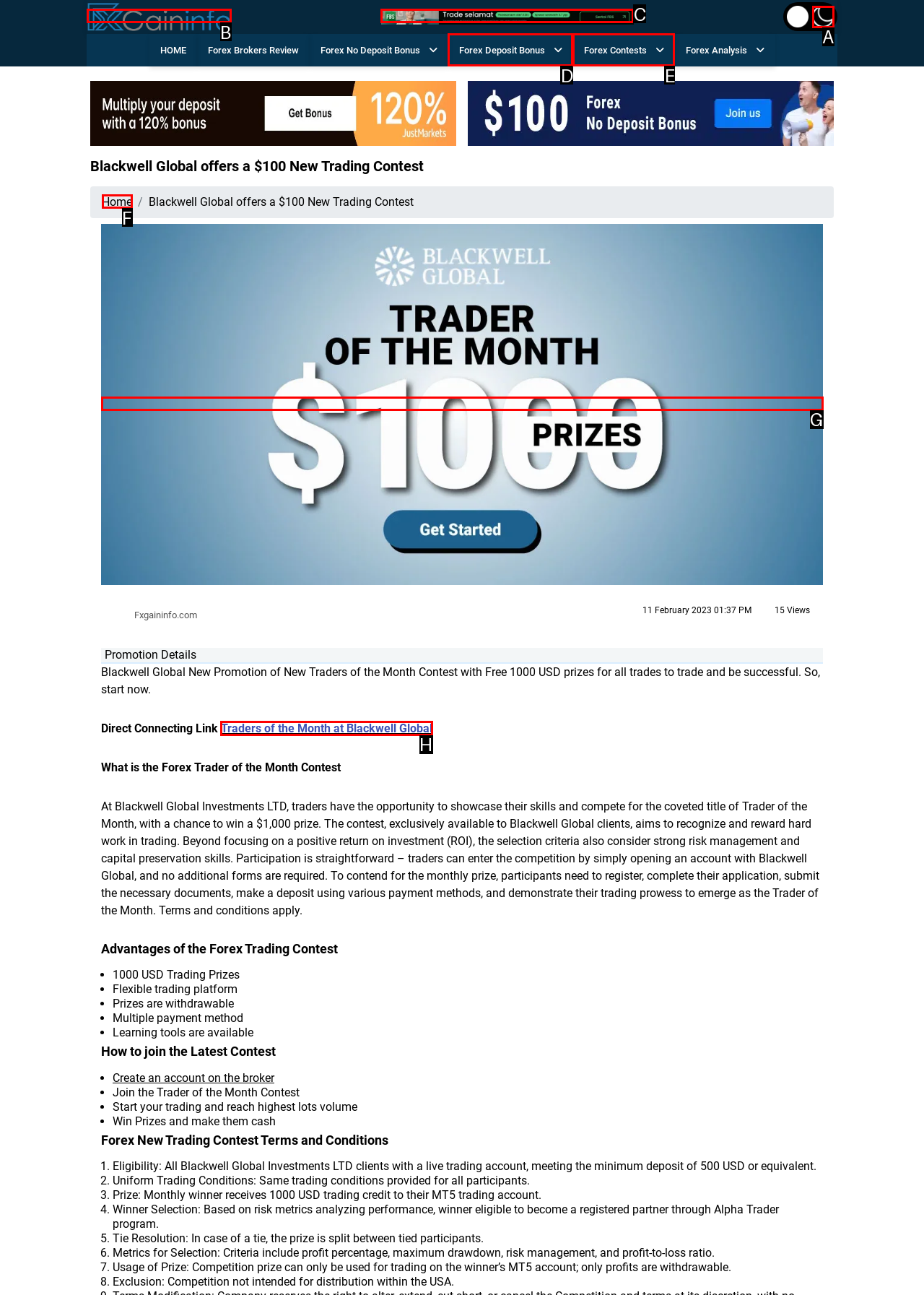Select the appropriate HTML element that needs to be clicked to finish the task: View the 'Forex Trader of the Month Contest' details
Reply with the letter of the chosen option.

H